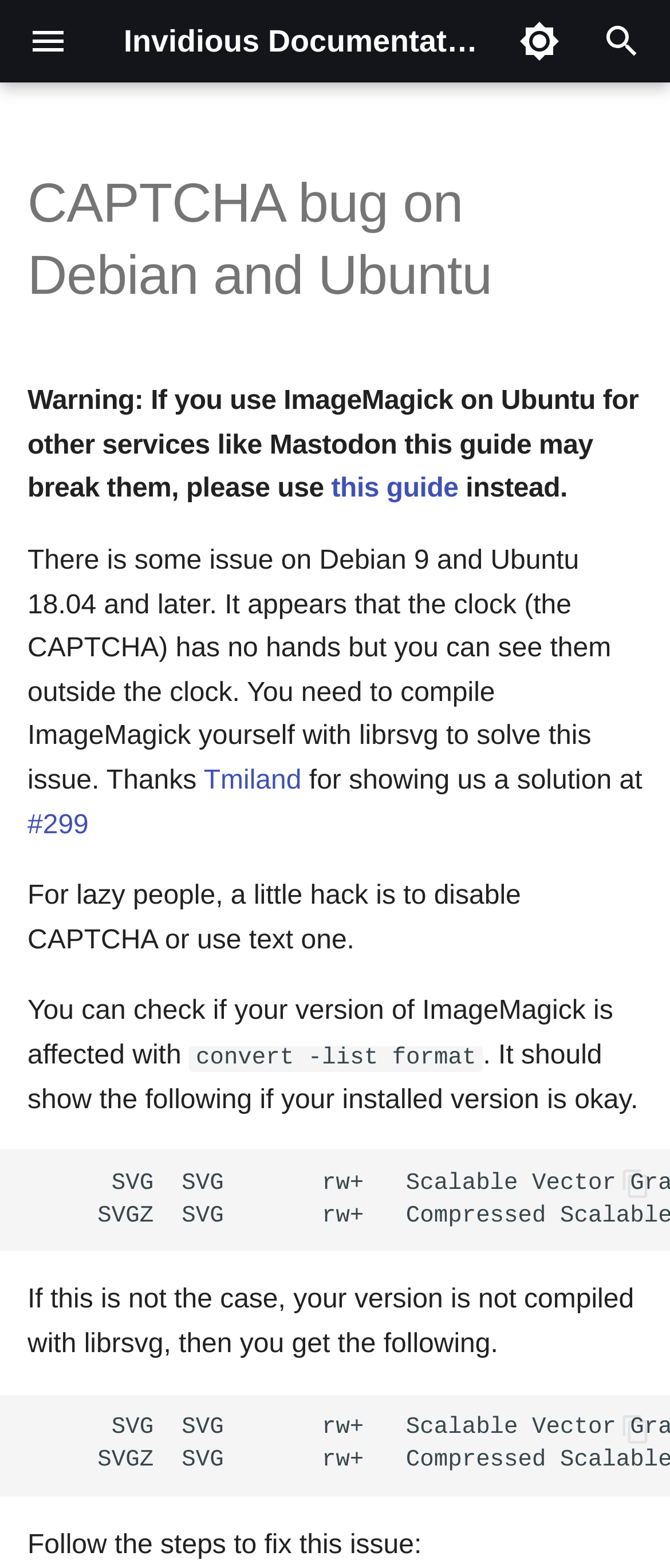Locate the bounding box coordinates of the clickable region to complete the following instruction: "Go to Invidious Instances."

[0.0, 0.123, 0.621, 0.175]